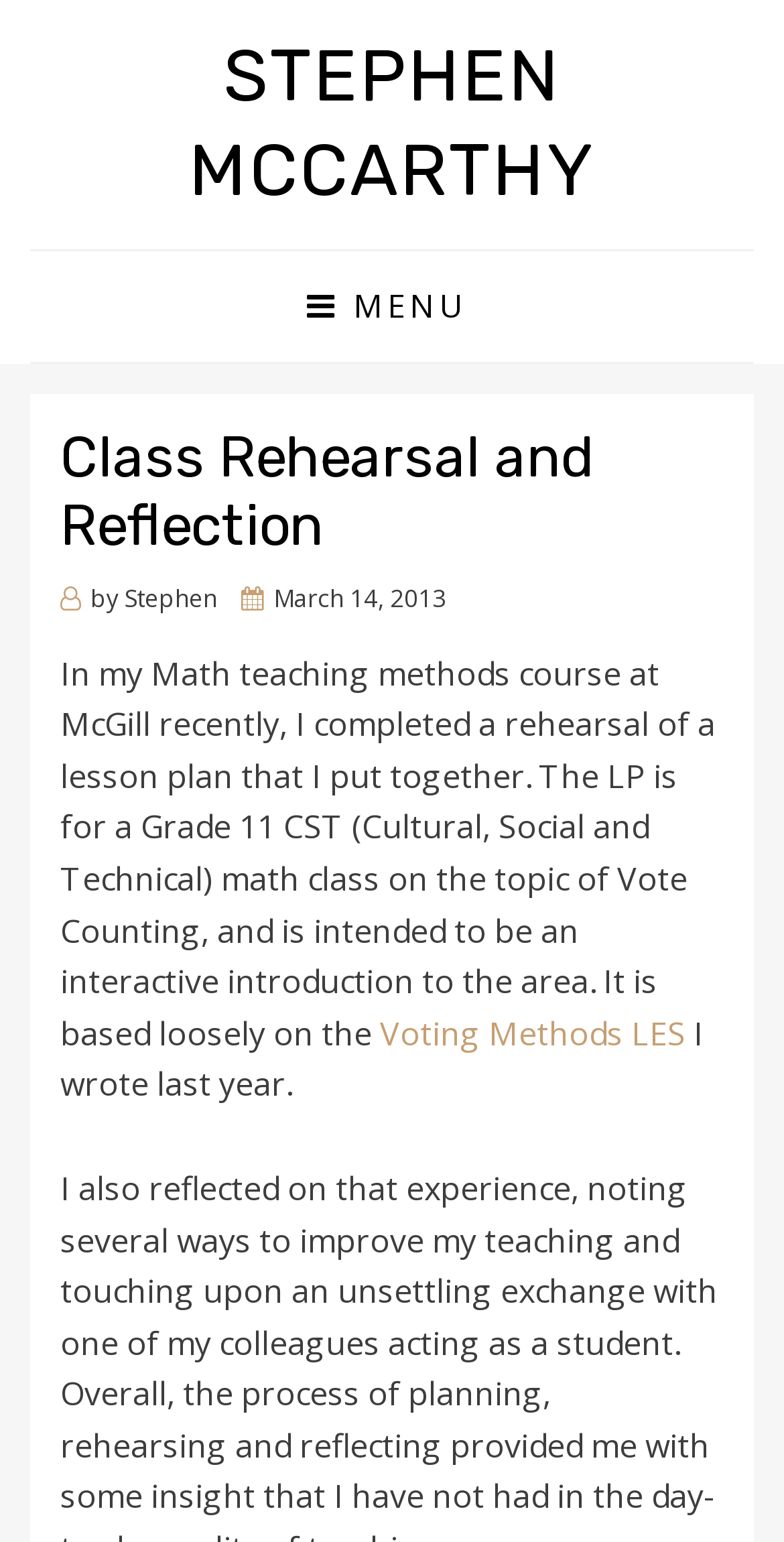Offer a detailed account of what is visible on the webpage.

The webpage is about a personal reflection on a class rehearsal experience by Stephen McCarthy. At the top left, there is a link to the author's name, "STEPHEN MCCARTHY". Next to it, on the top right, is a menu link represented by an icon. 

Below the menu link, there is a header section that spans almost the entire width of the page. Within this section, the title "Class Rehearsal and Reflection" is prominently displayed. The author's name, "Stephen", is mentioned again, followed by the date "March 14, 2013", which is represented by an icon.

The main content of the page is a paragraph of text that describes the author's experience rehearsing a lesson plan for a Grade 11 math class on vote counting. The text is divided into two sections, with a link to "Voting Methods LES" in the middle. The link appears to be related to the lesson plan mentioned in the text.